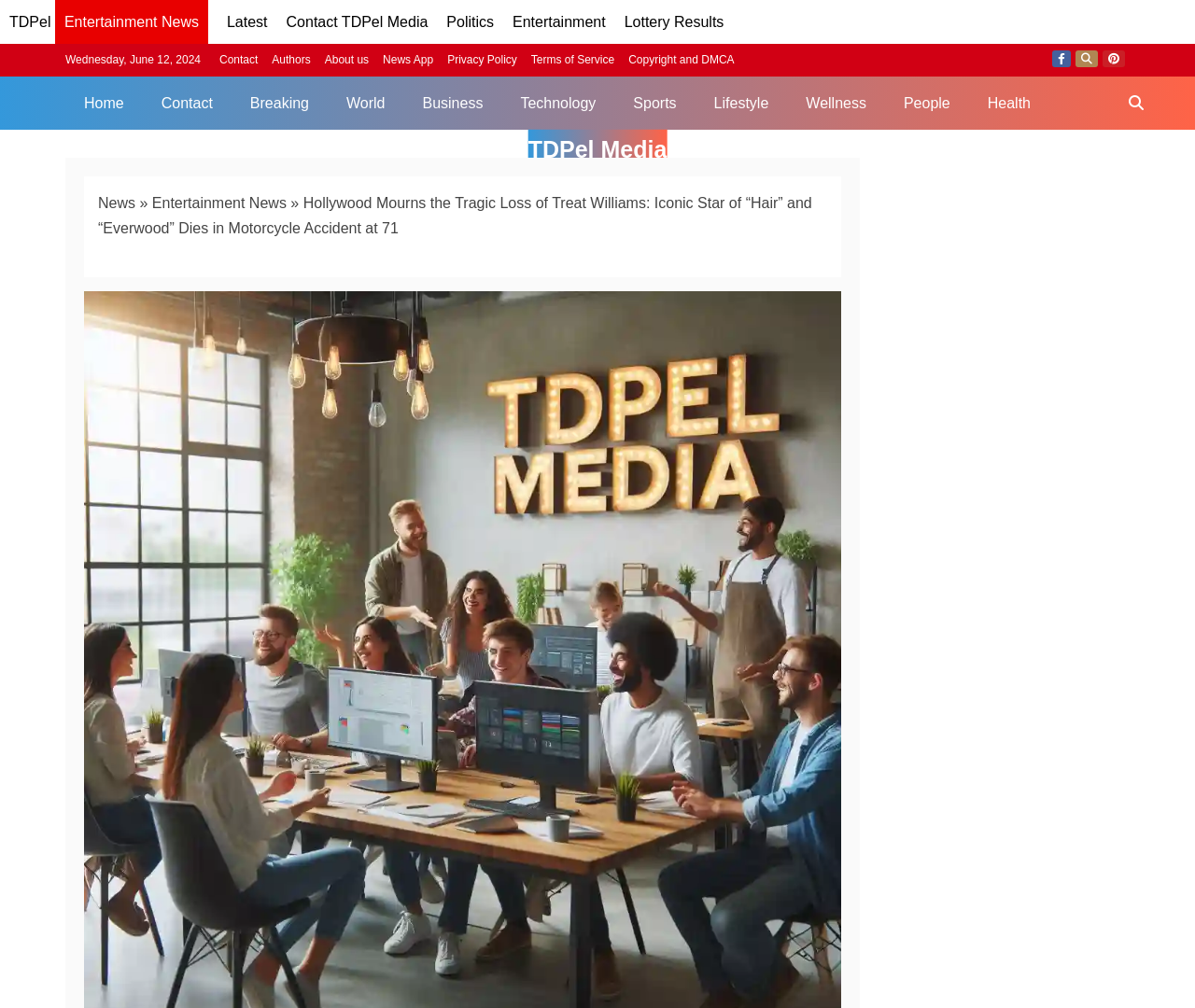Determine the bounding box coordinates of the region I should click to achieve the following instruction: "Search on TDPel Media". Ensure the bounding box coordinates are four float numbers between 0 and 1, i.e., [left, top, right, bottom].

[0.933, 0.076, 0.969, 0.128]